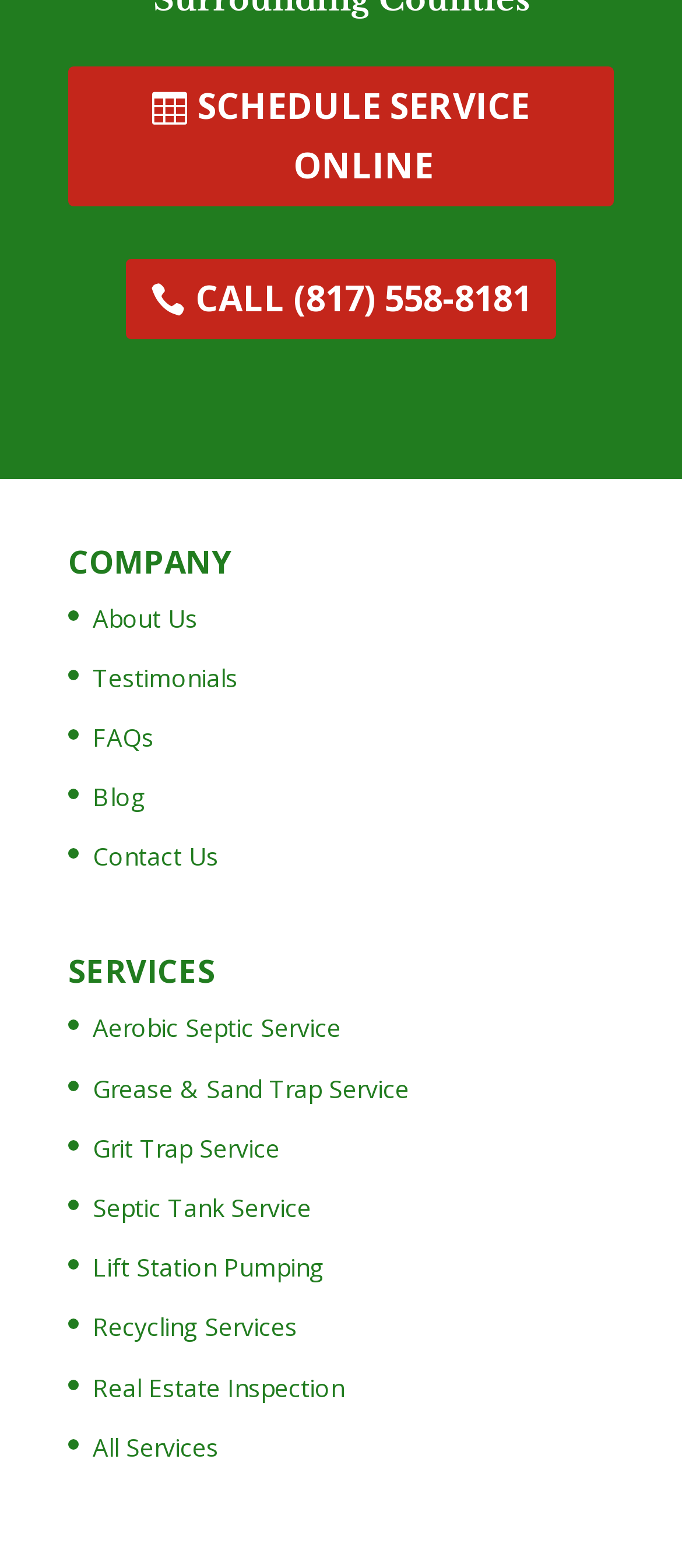How many links are under 'COMPANY'?
Refer to the screenshot and respond with a concise word or phrase.

5